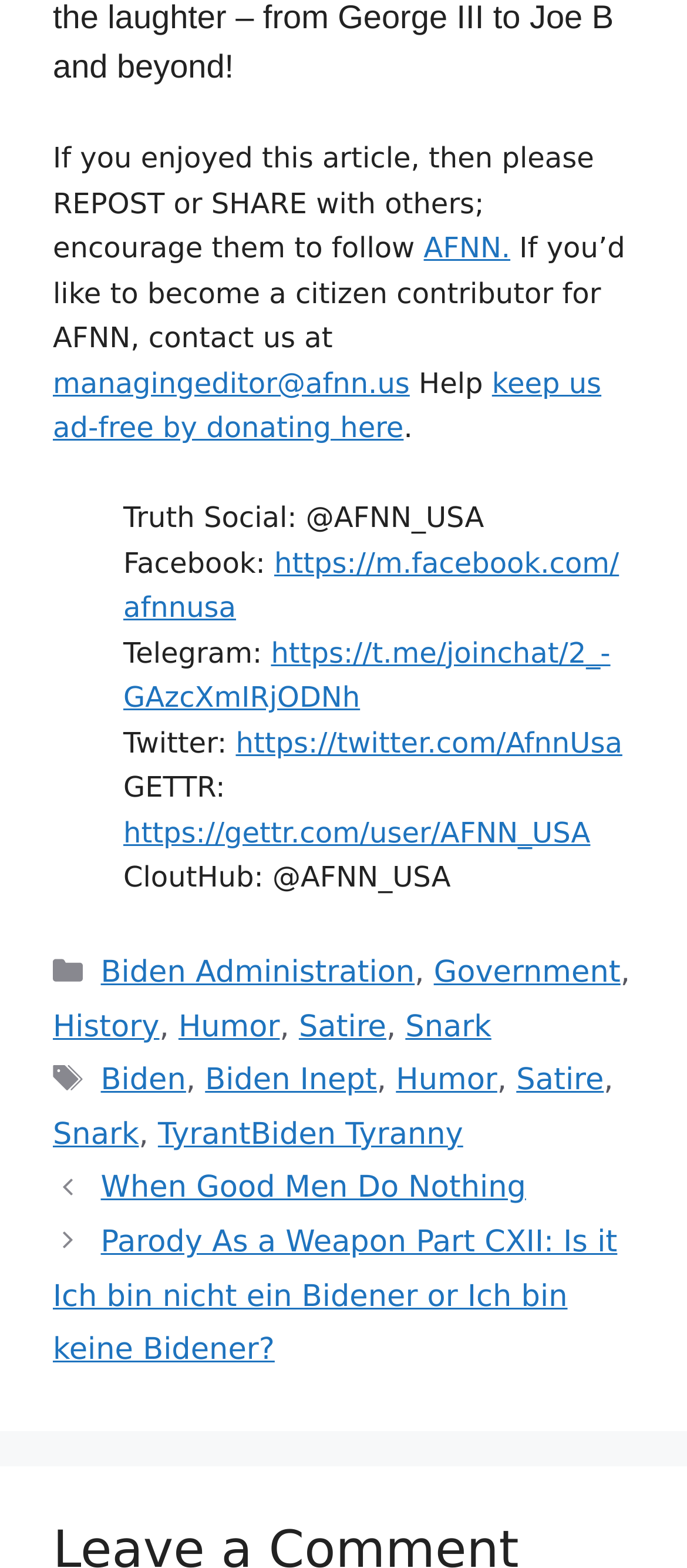Please find the bounding box coordinates of the element that needs to be clicked to perform the following instruction: "Read the post 'When Good Men Do Nothing'". The bounding box coordinates should be four float numbers between 0 and 1, represented as [left, top, right, bottom].

[0.147, 0.747, 0.766, 0.769]